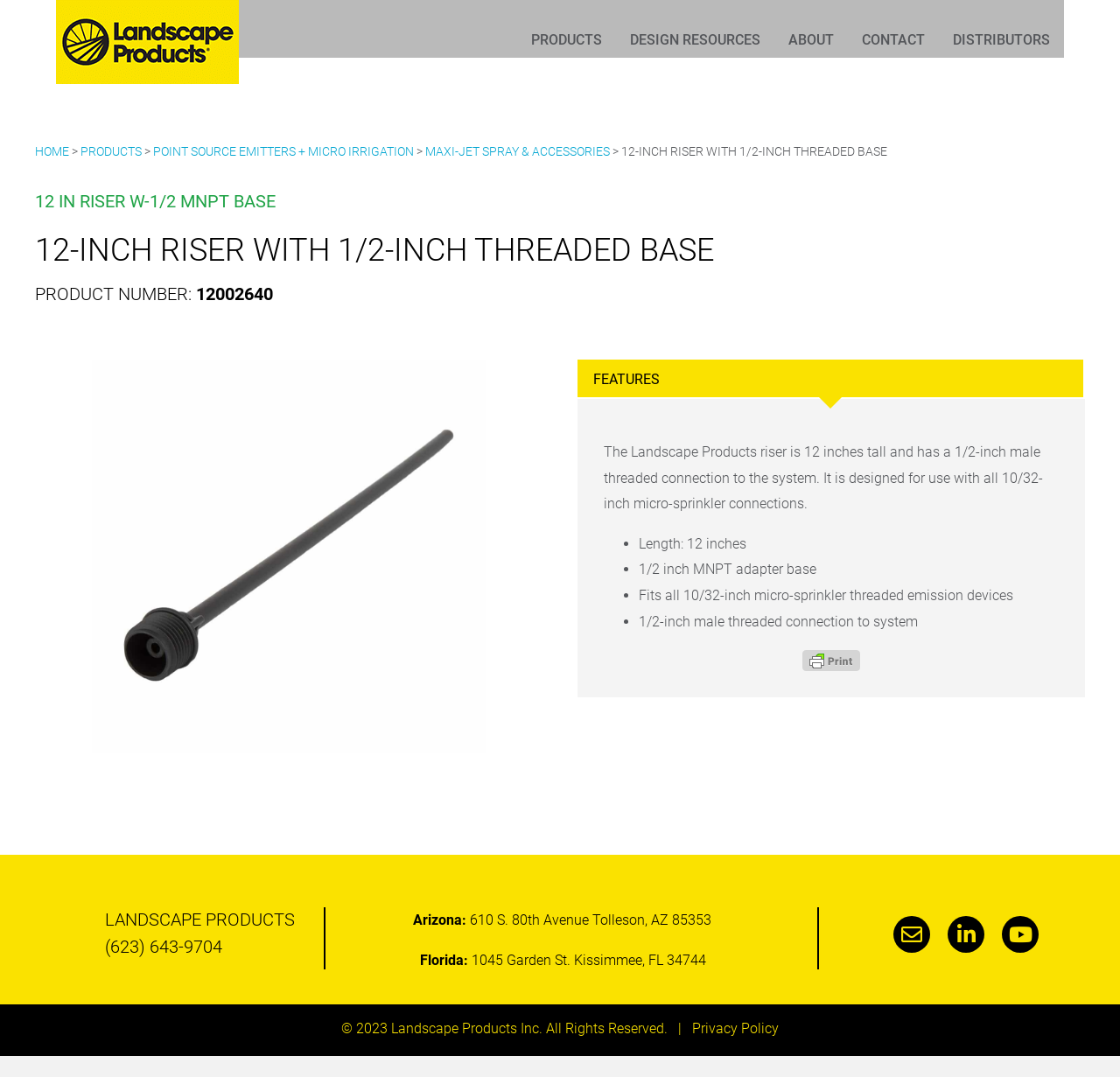Find the bounding box coordinates of the element I should click to carry out the following instruction: "Click on the 'PRODUCTS' link in the header menu".

[0.462, 0.014, 0.55, 0.059]